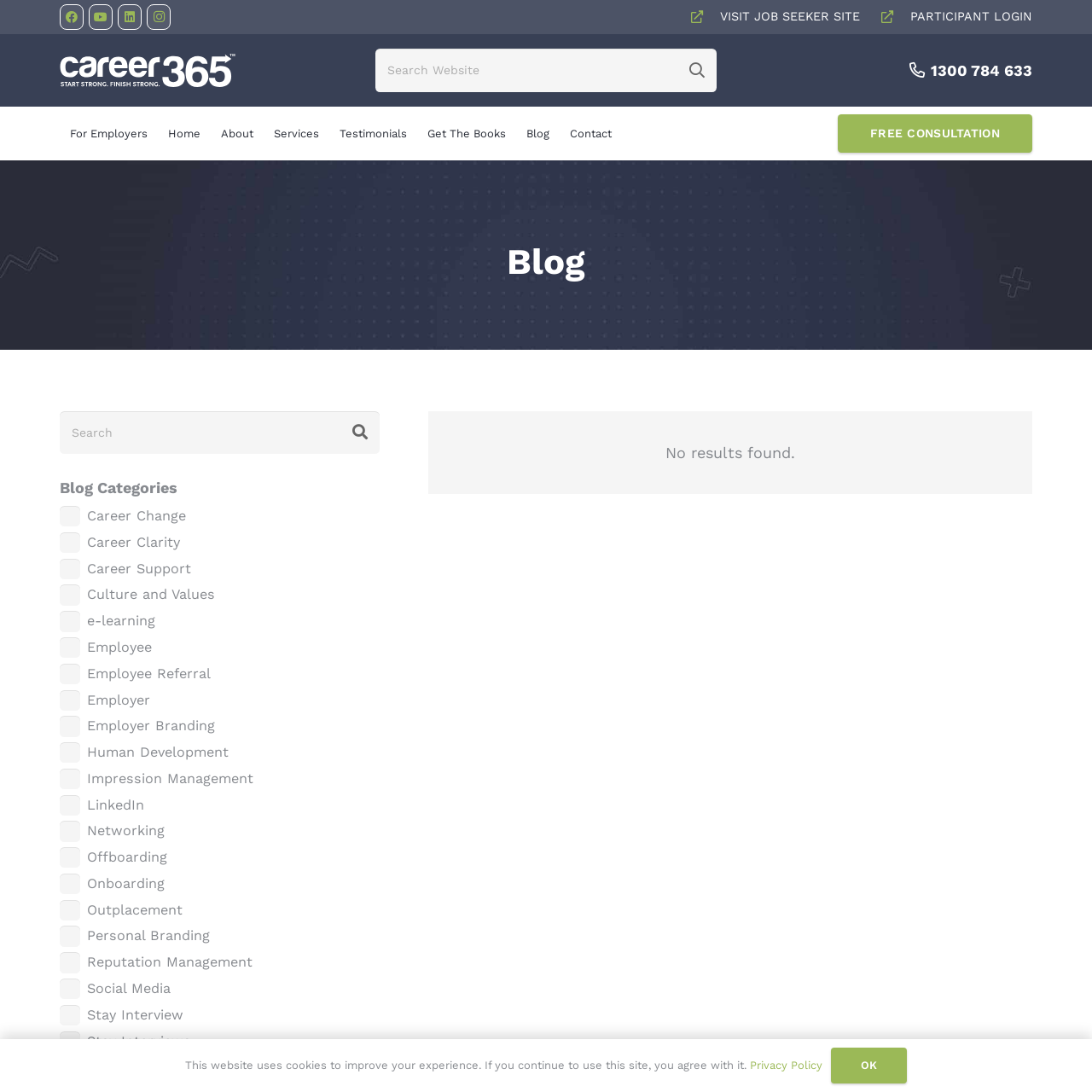Using the webpage screenshot, find the UI element described by parent_node: Employer name="filter_category" value="employer". Provide the bounding box coordinates in the format (top-left x, top-left y, bottom-right x, bottom-right y), ensuring all values are floating point numbers between 0 and 1.

[0.055, 0.632, 0.074, 0.651]